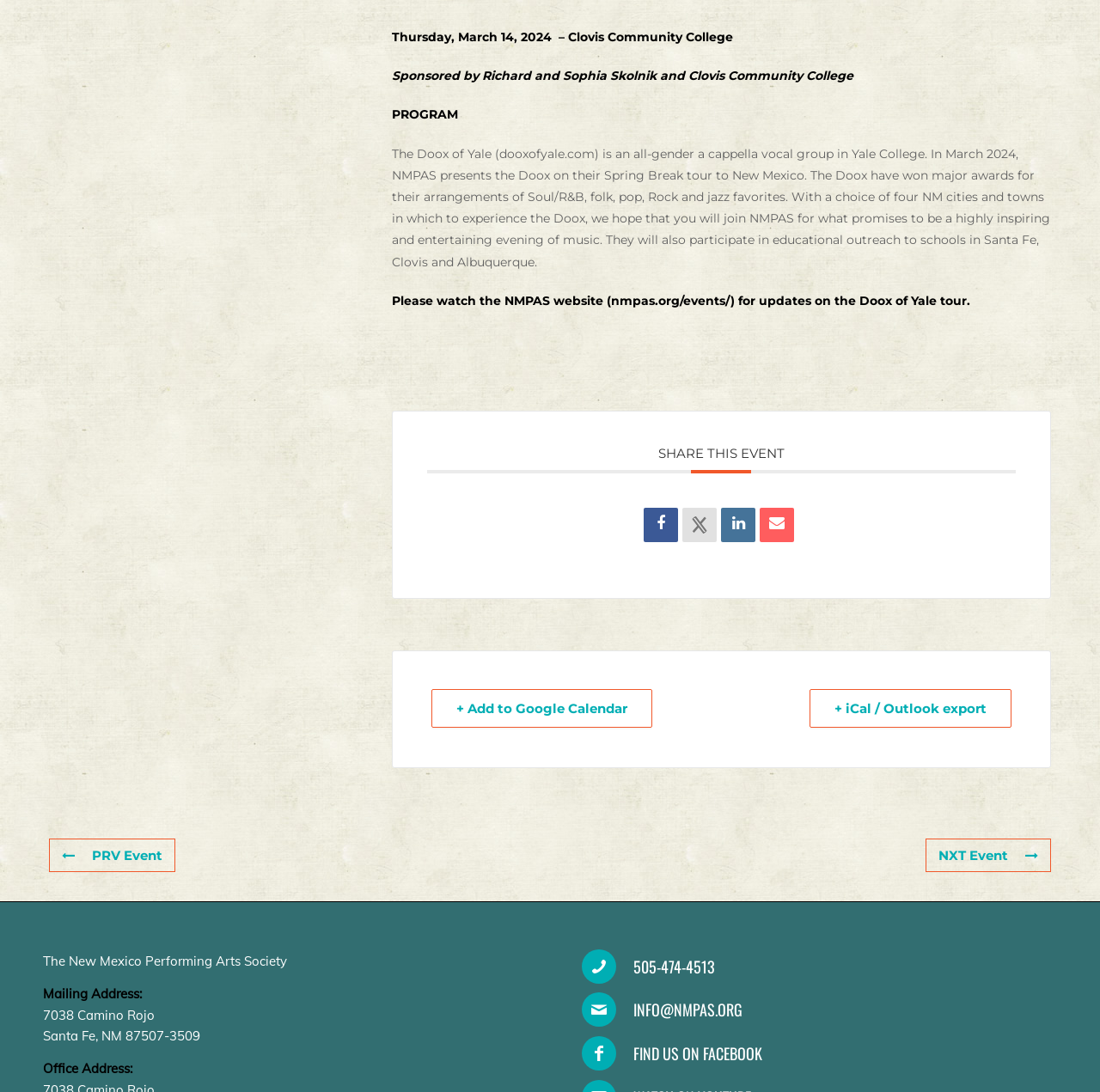What is the event sponsored by? Look at the image and give a one-word or short phrase answer.

Richard and Sophia Skolnik and Clovis Community College